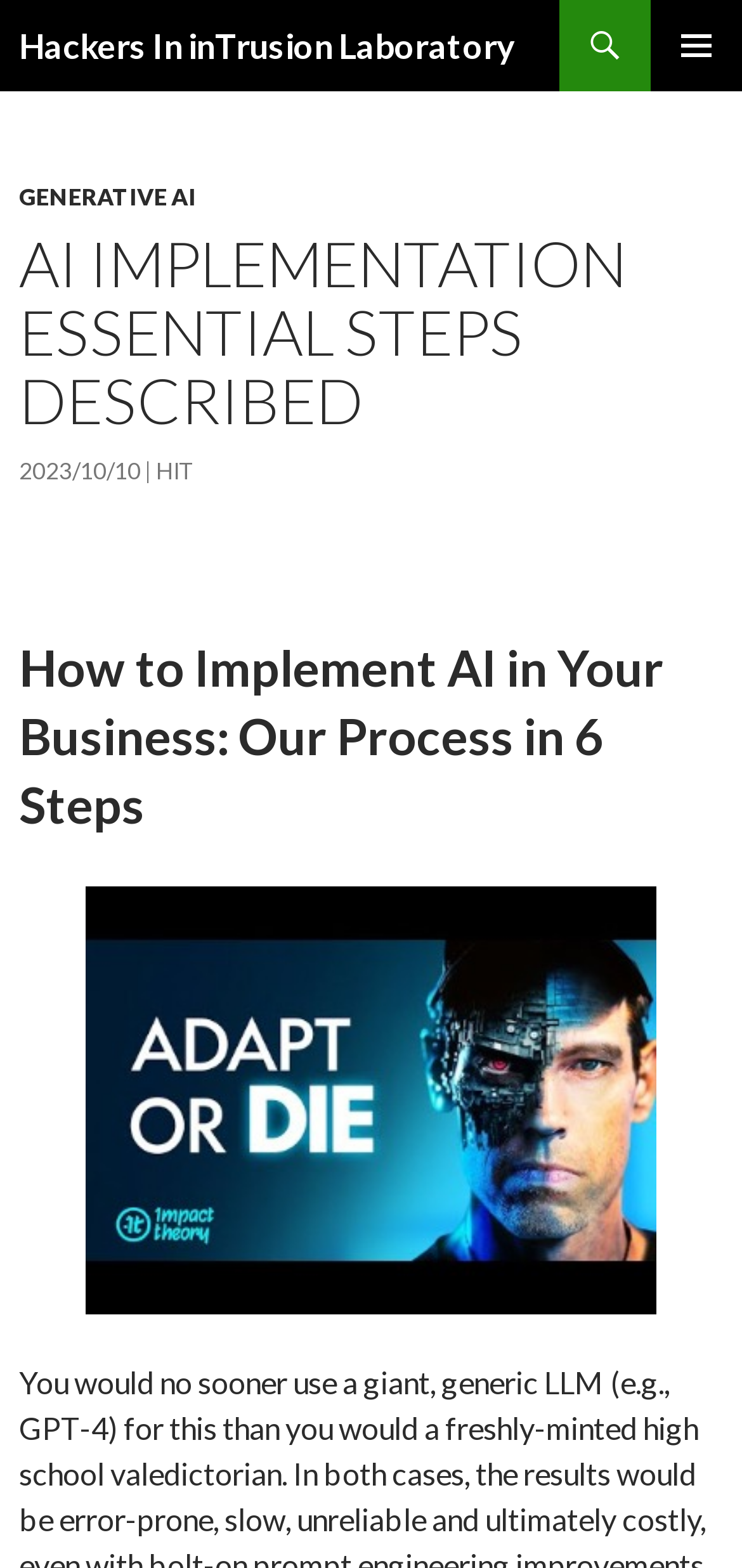Answer the following in one word or a short phrase: 
What is the name of the laboratory?

Hackers In inTrusion Laboratory